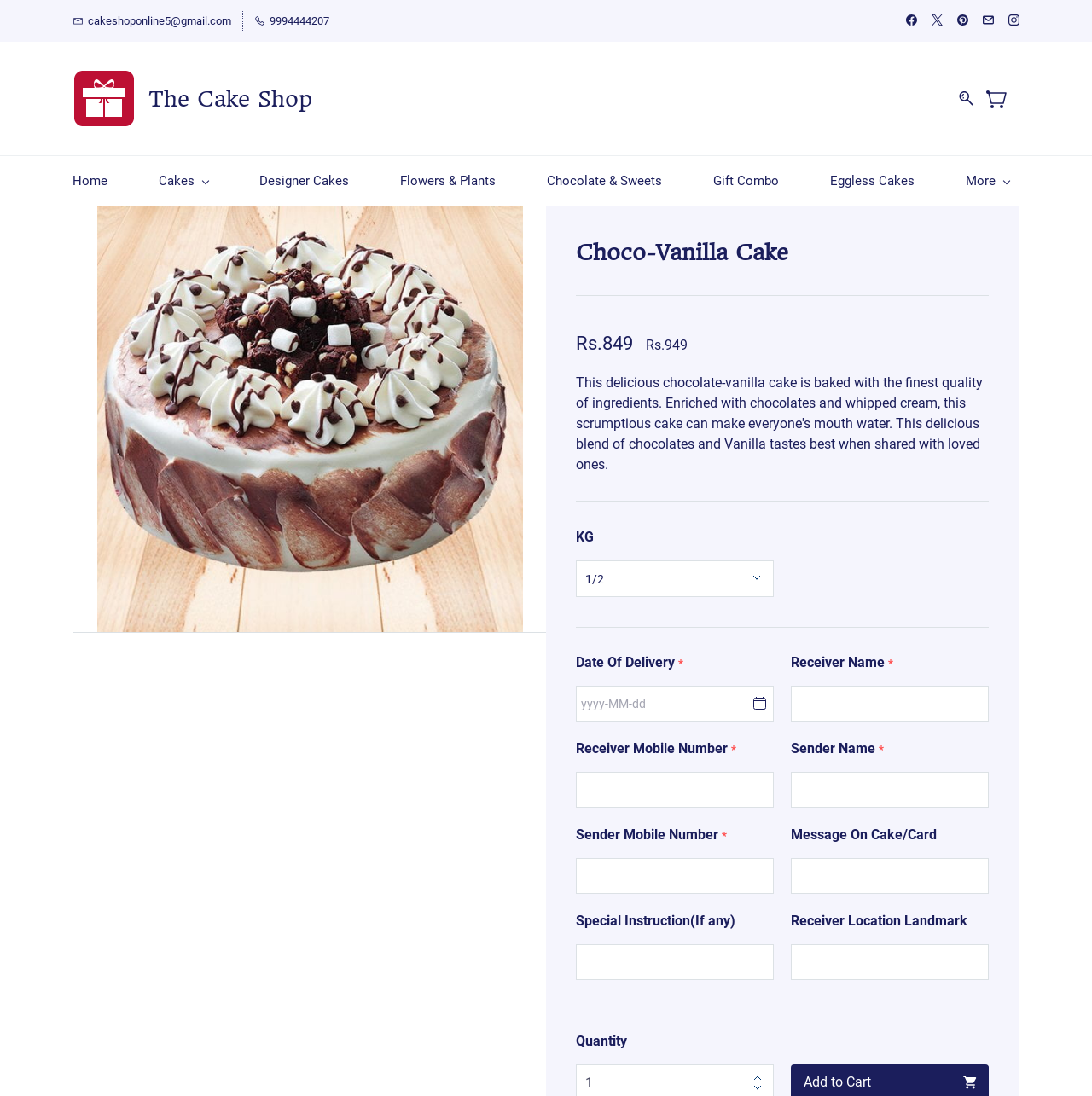Explain the webpage in detail.

This webpage is about an online cake delivery service in Pondicherry. At the top, there are two contact links, one for email and one for phone number, accompanied by small images. Below these, there are five social media links with icons. 

On the left side, there is a navigation menu with links to different sections of the website, including Home, Cakes, Designer Cakes, Flowers & Plants, Chocolate & Sweets, Gift Combo, Eggless Cakes, and More.

The main content of the page is about a specific cake, Choco-Vanilla Cake. There is a large image of the cake, and below it, the cake's name is written in a heading. The cake's prices, Rs.849 and Rs.949, are displayed prominently. There is also information about the cake's weight, KG.

Below the cake's details, there is a form to place an order. The form has fields to select the date of delivery, receiver's name, mobile number, sender's name, mobile number, and a message to be written on the cake or card. There are also fields for special instructions and receiver's location landmark.

At the bottom of the form, there is a button to add the cake to the cart, accompanied by a small image. On the right side of the button, there is another small image.